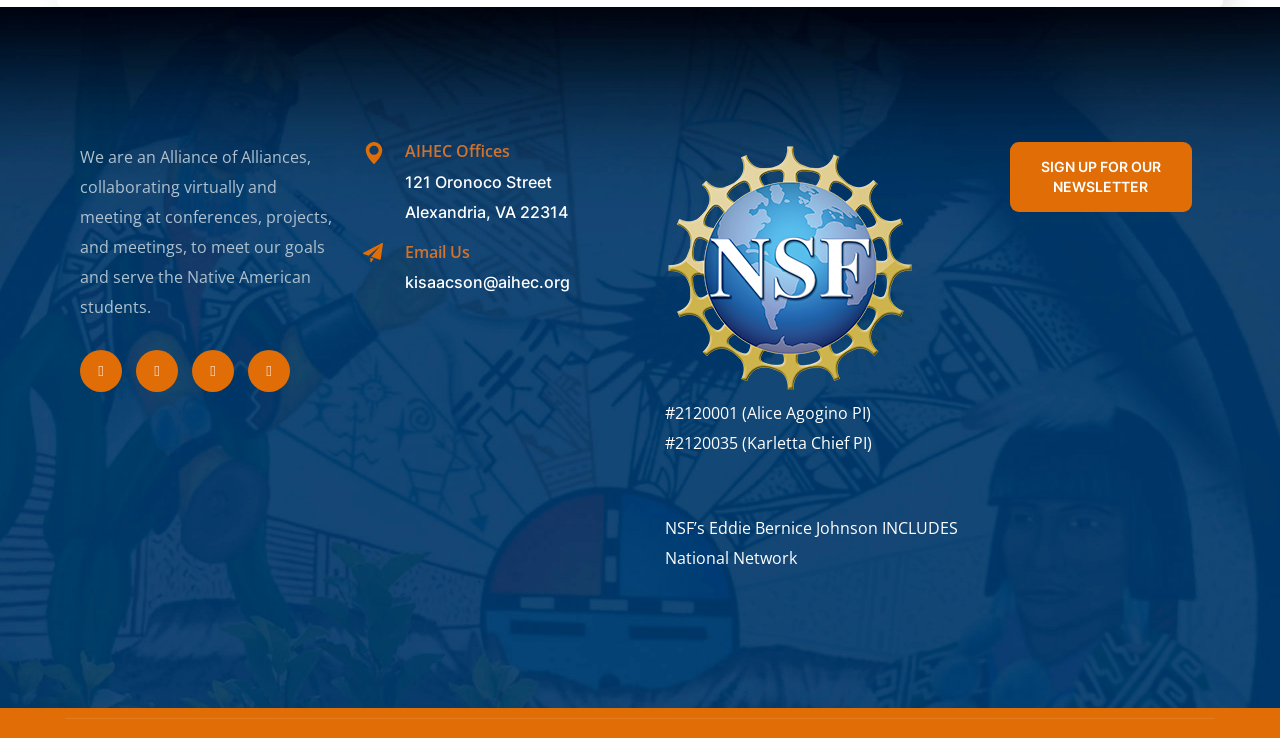Locate the bounding box coordinates of the clickable area to execute the instruction: "View 'Historial de precios de acciones navi'". Provide the coordinates as four float numbers between 0 and 1, represented as [left, top, right, bottom].

None